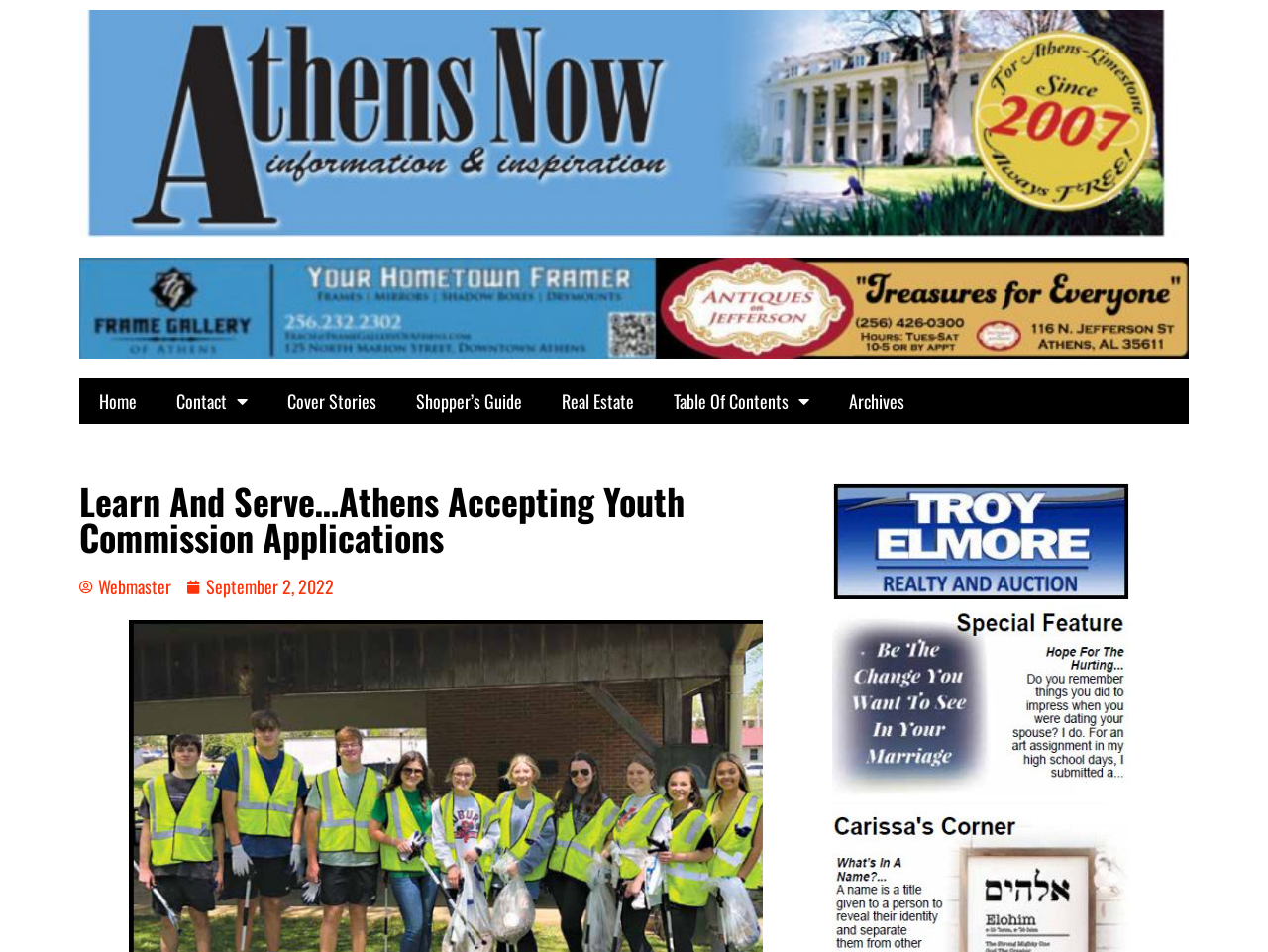Respond to the following query with just one word or a short phrase: 
What is the first menu item?

Home